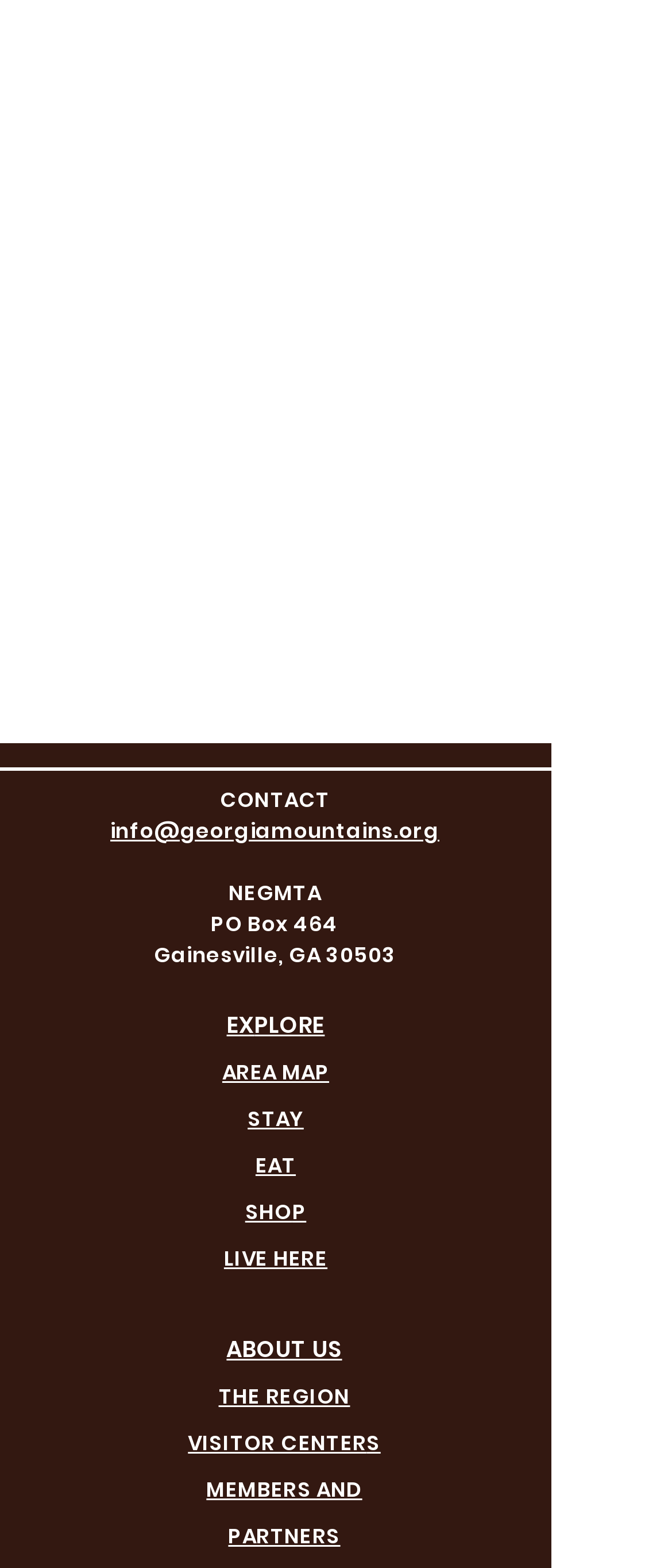Specify the bounding box coordinates of the element's area that should be clicked to execute the given instruction: "explore the area". The coordinates should be four float numbers between 0 and 1, i.e., [left, top, right, bottom].

[0.337, 0.643, 0.483, 0.664]